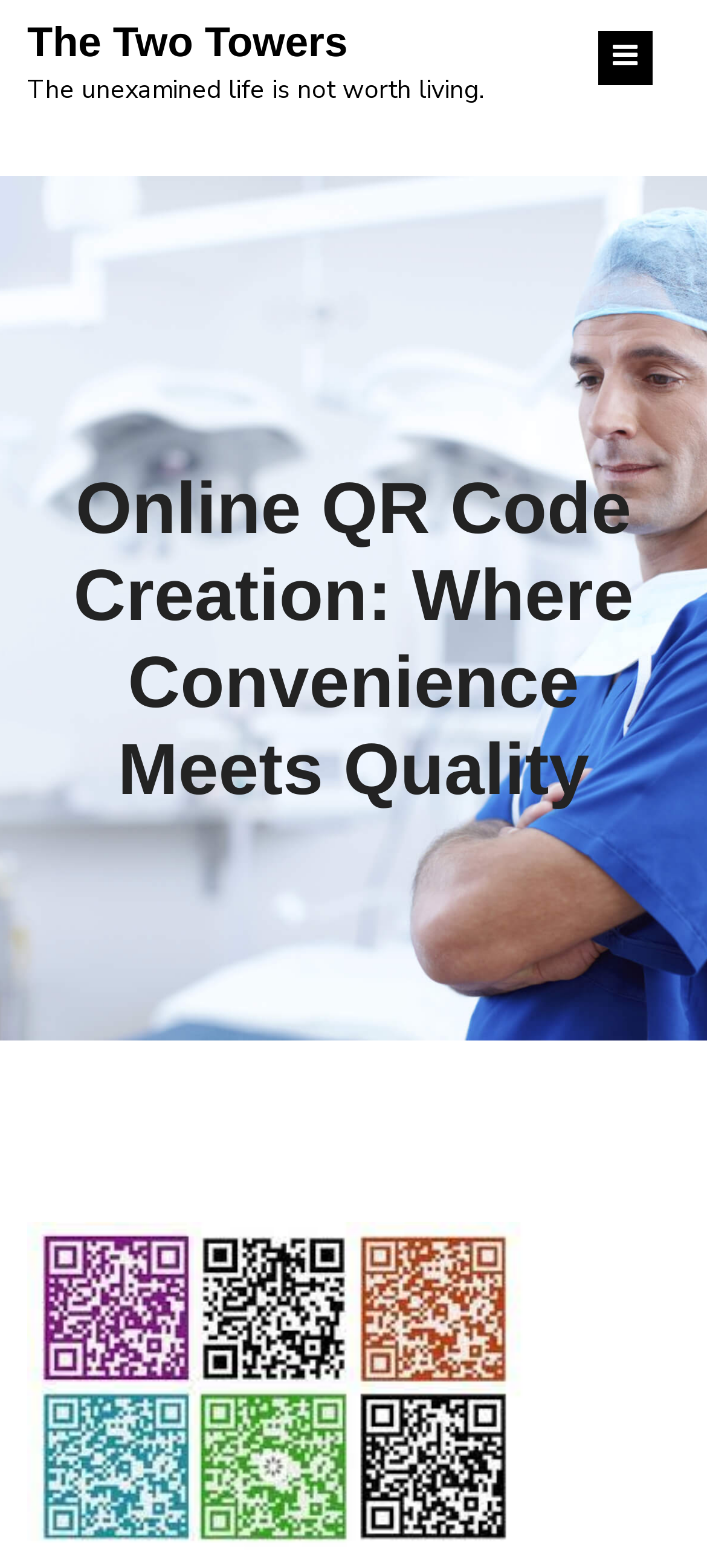Can you locate the main headline on this webpage and provide its text content?

The Two Towers